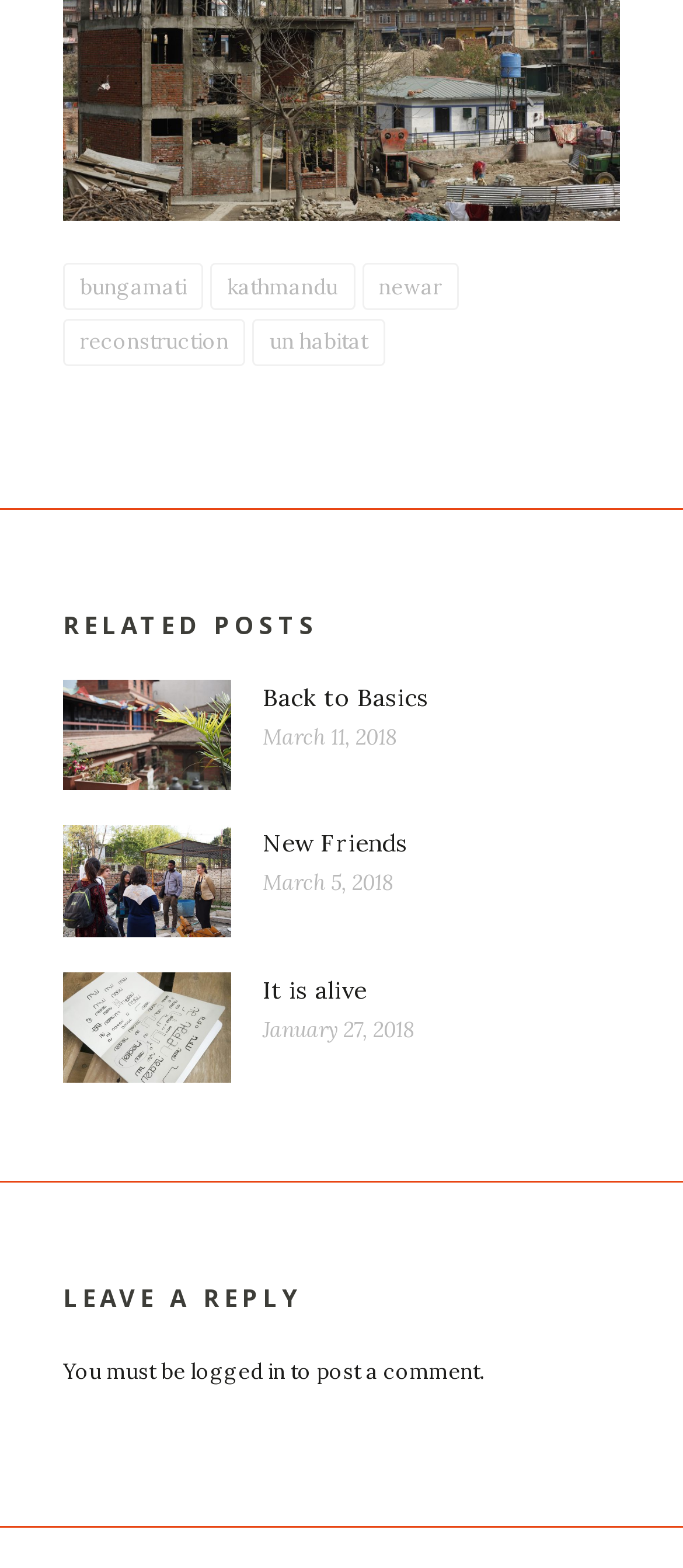Highlight the bounding box coordinates of the element you need to click to perform the following instruction: "log in to post a comment."

[0.279, 0.866, 0.418, 0.882]